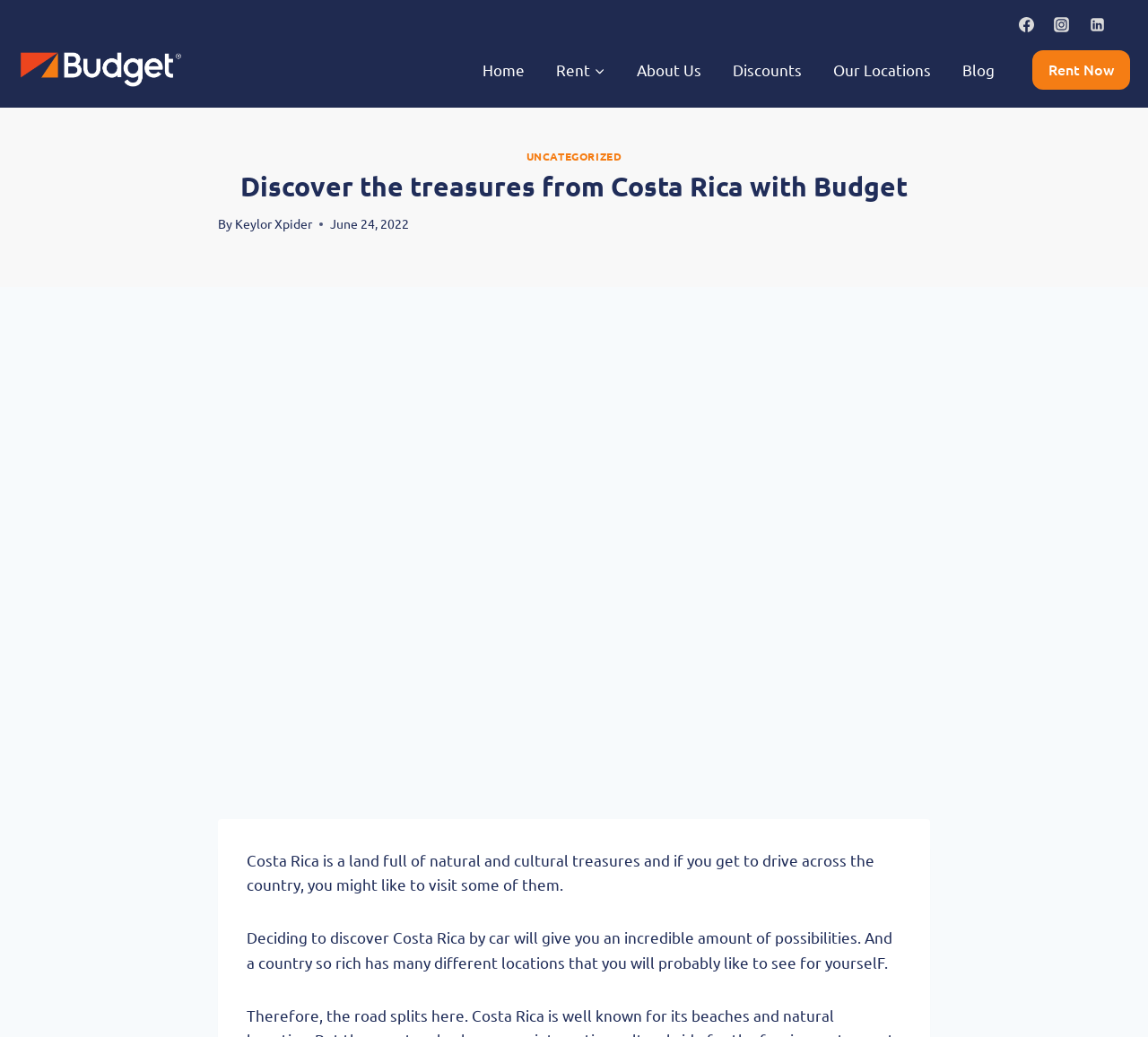Your task is to extract the text of the main heading from the webpage.

Discover the treasures from Costa Rica with Budget